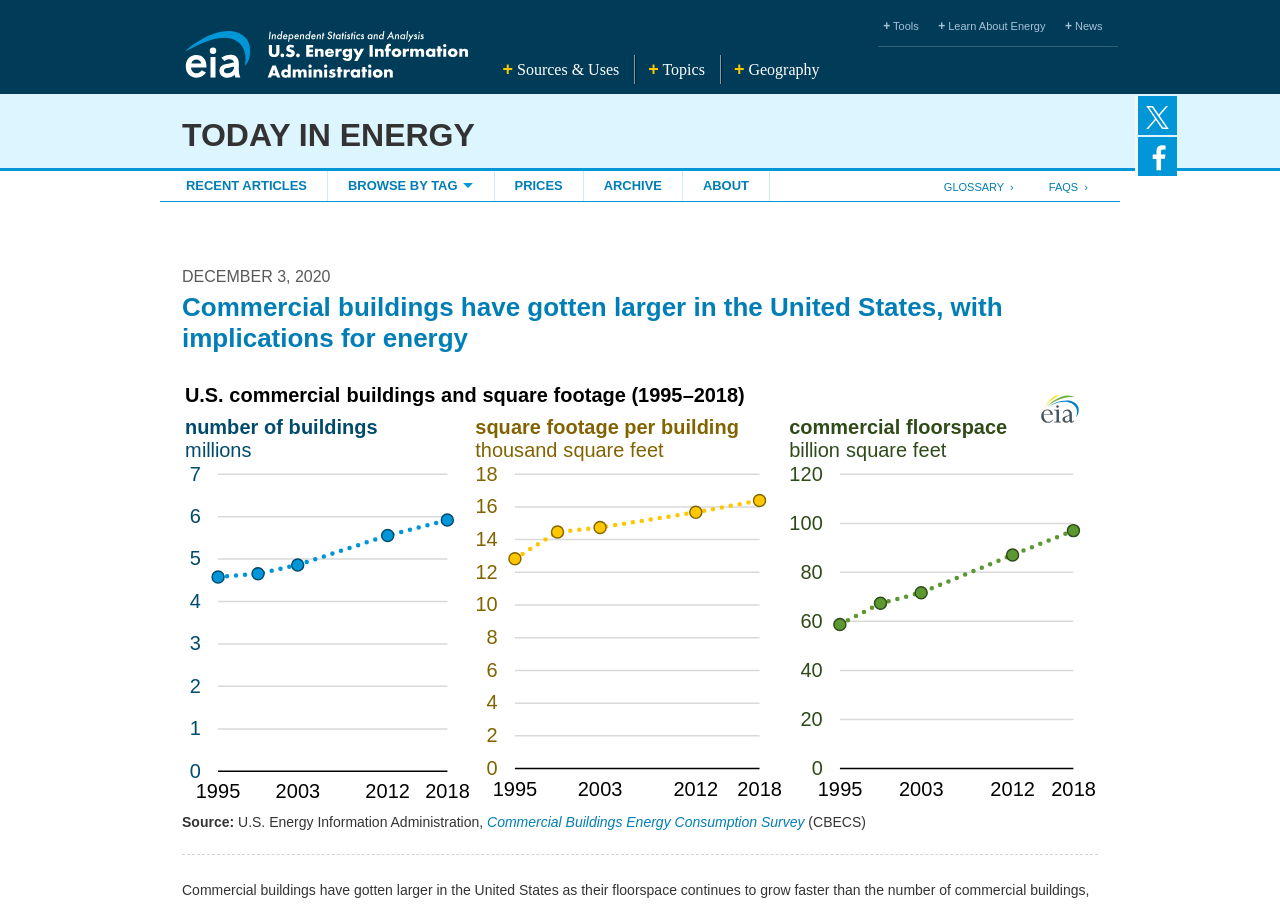Determine the bounding box coordinates of the clickable element to complete this instruction: "Learn about energy". Provide the coordinates in the format of four float numbers between 0 and 1, [left, top, right, bottom].

[0.733, 0.022, 0.817, 0.035]